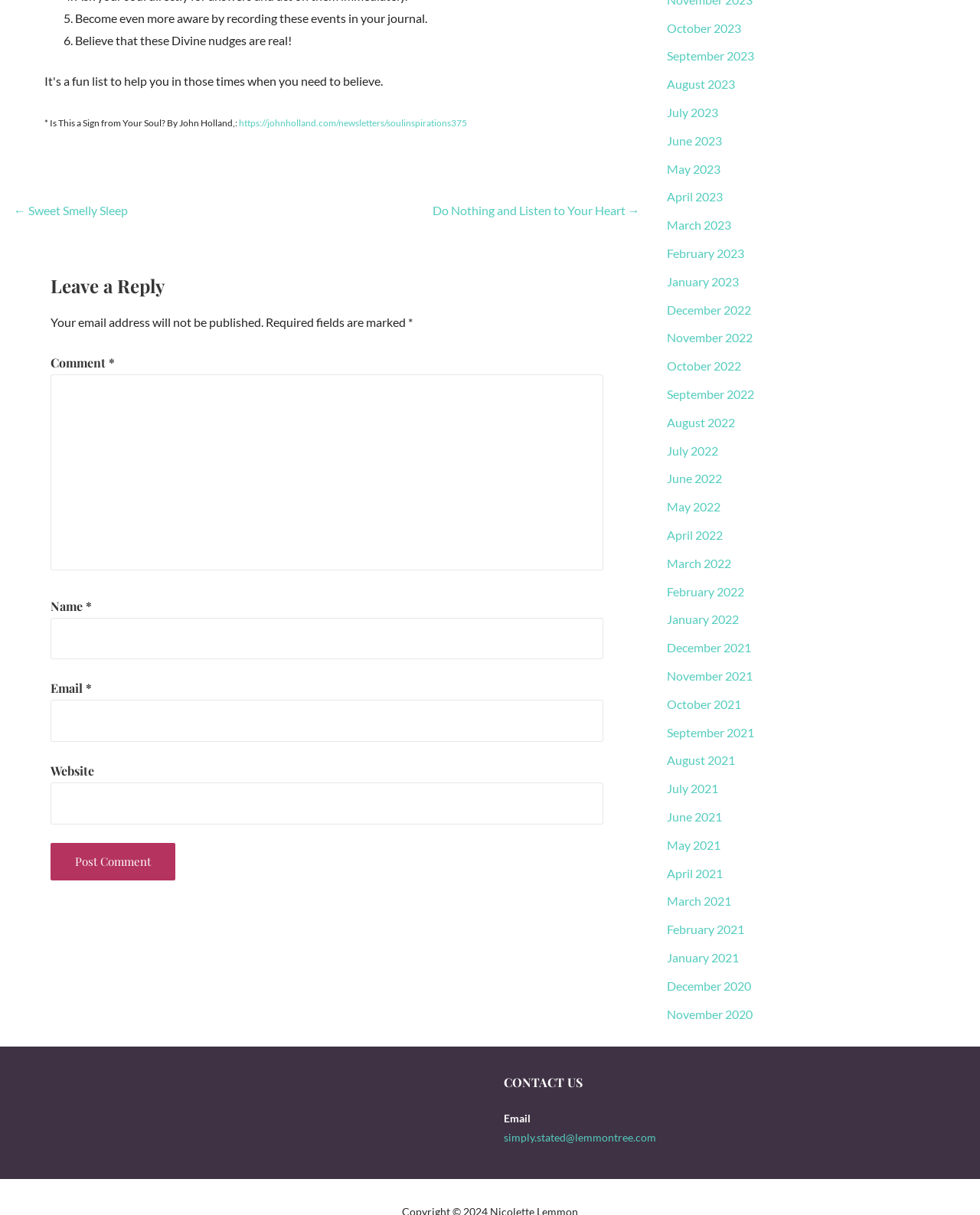Find the bounding box of the web element that fits this description: "https://johnholland.com/newsletters/soulinspirations375".

[0.244, 0.096, 0.476, 0.106]